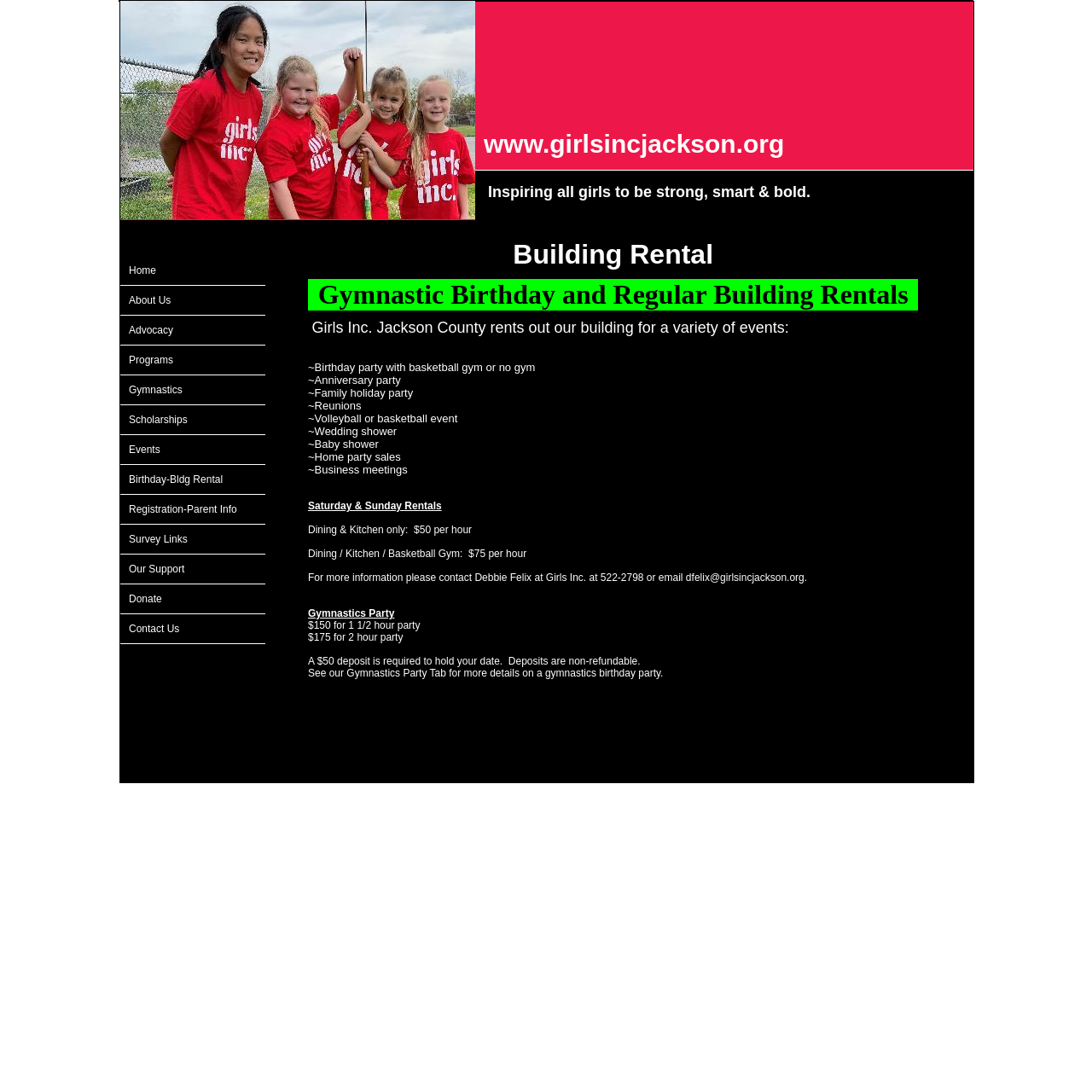Can you show the bounding box coordinates of the region to click on to complete the task described in the instruction: "Click Home"?

[0.11, 0.234, 0.243, 0.262]